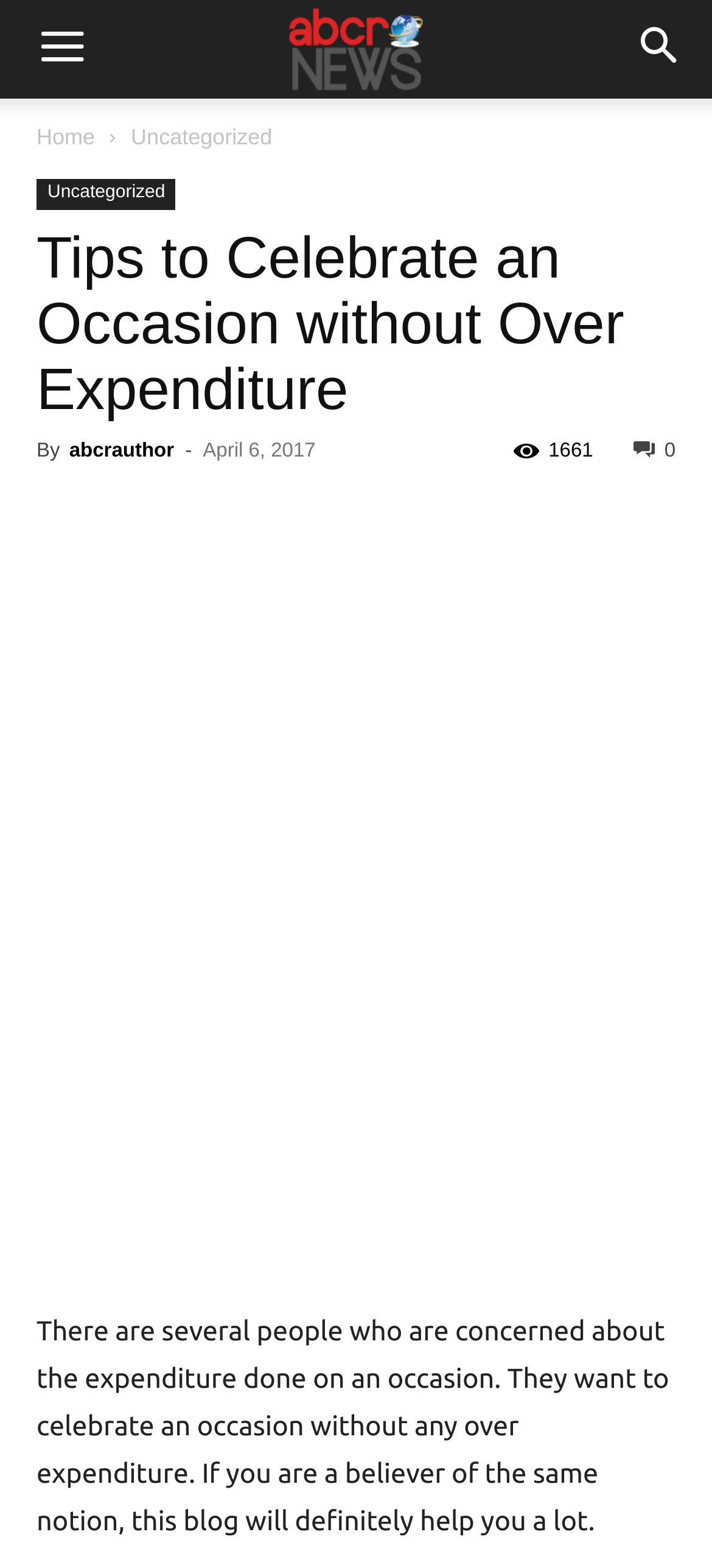Give a one-word or phrase response to the following question: What is the date of the article?

April 6, 2017